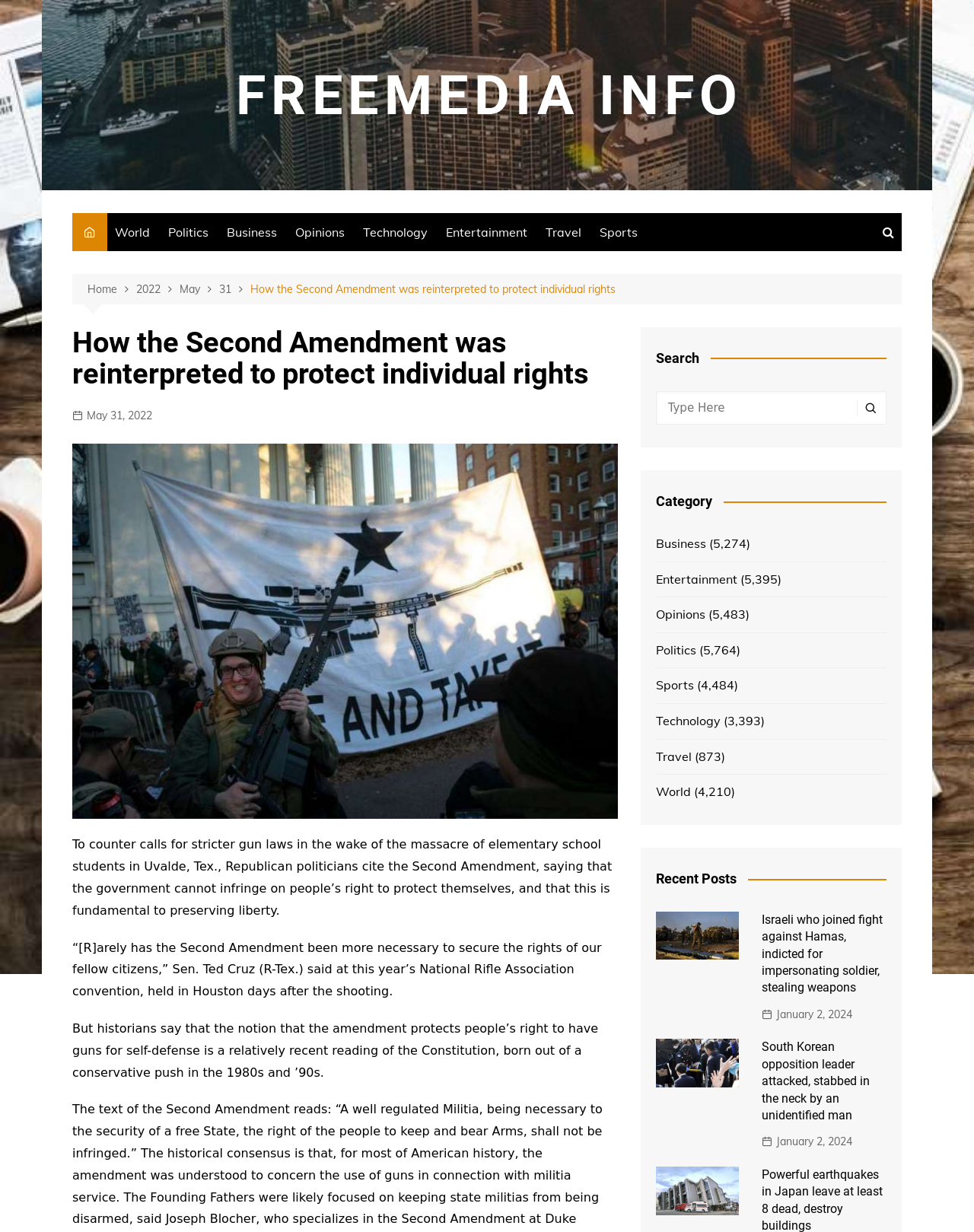Specify the bounding box coordinates of the area to click in order to follow the given instruction: "View the recent post about Israeli who joined fight against Hamas."

[0.673, 0.74, 0.758, 0.779]